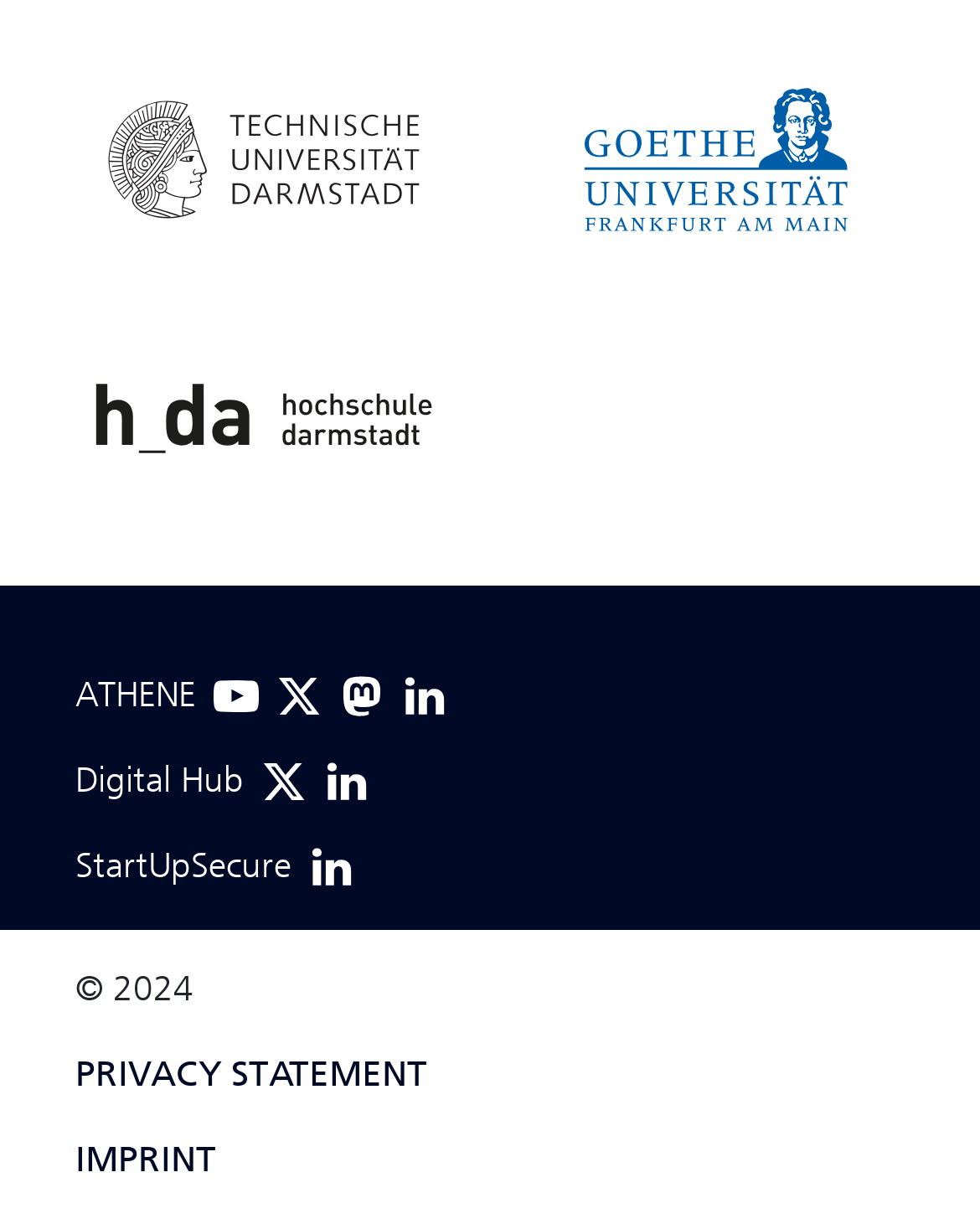Give a one-word or short phrase answer to the question: 
How many links are there to LinkedIn?

3